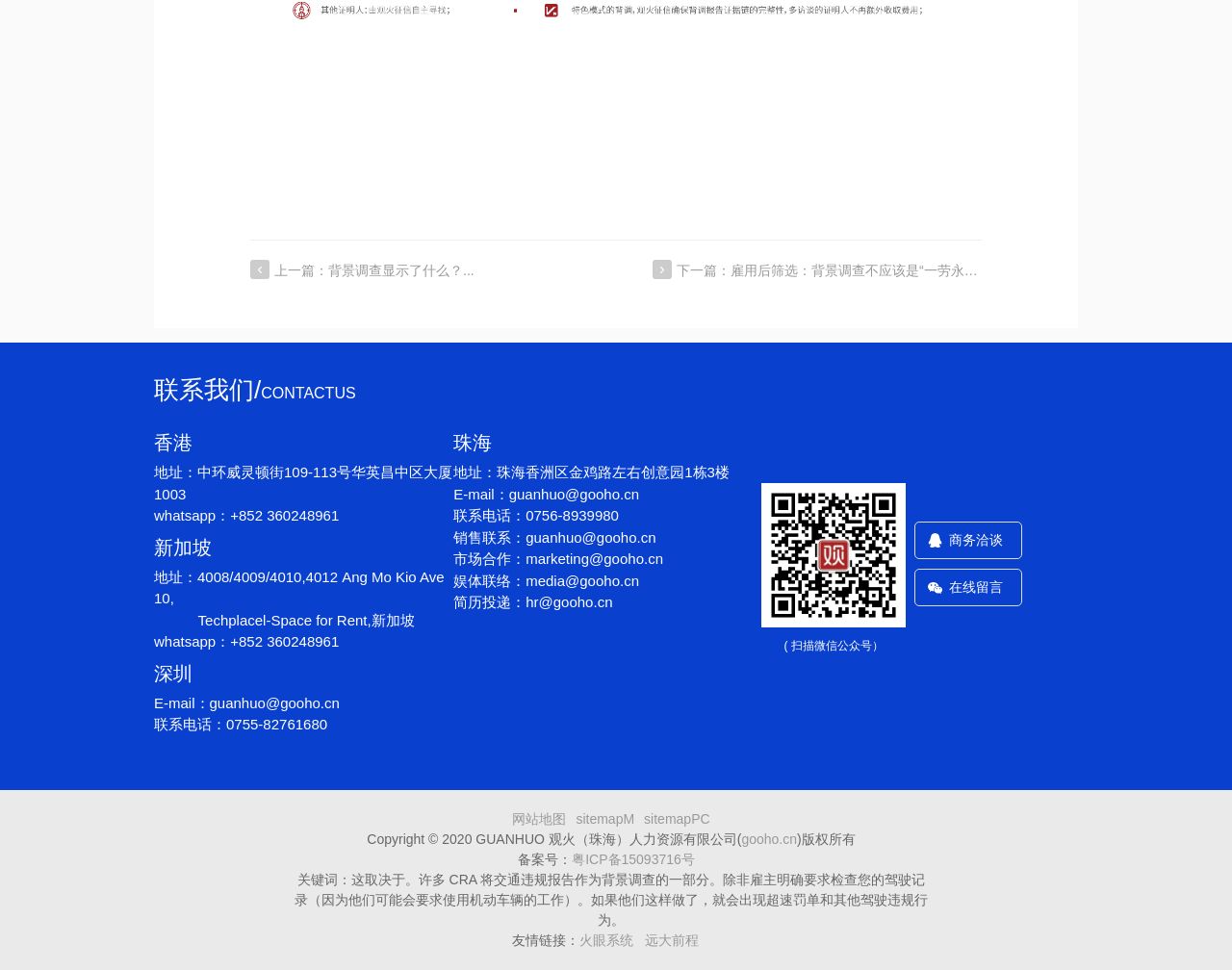What is the email address for sales contact?
Refer to the image and provide a concise answer in one word or phrase.

guanhuo@gooho.cn